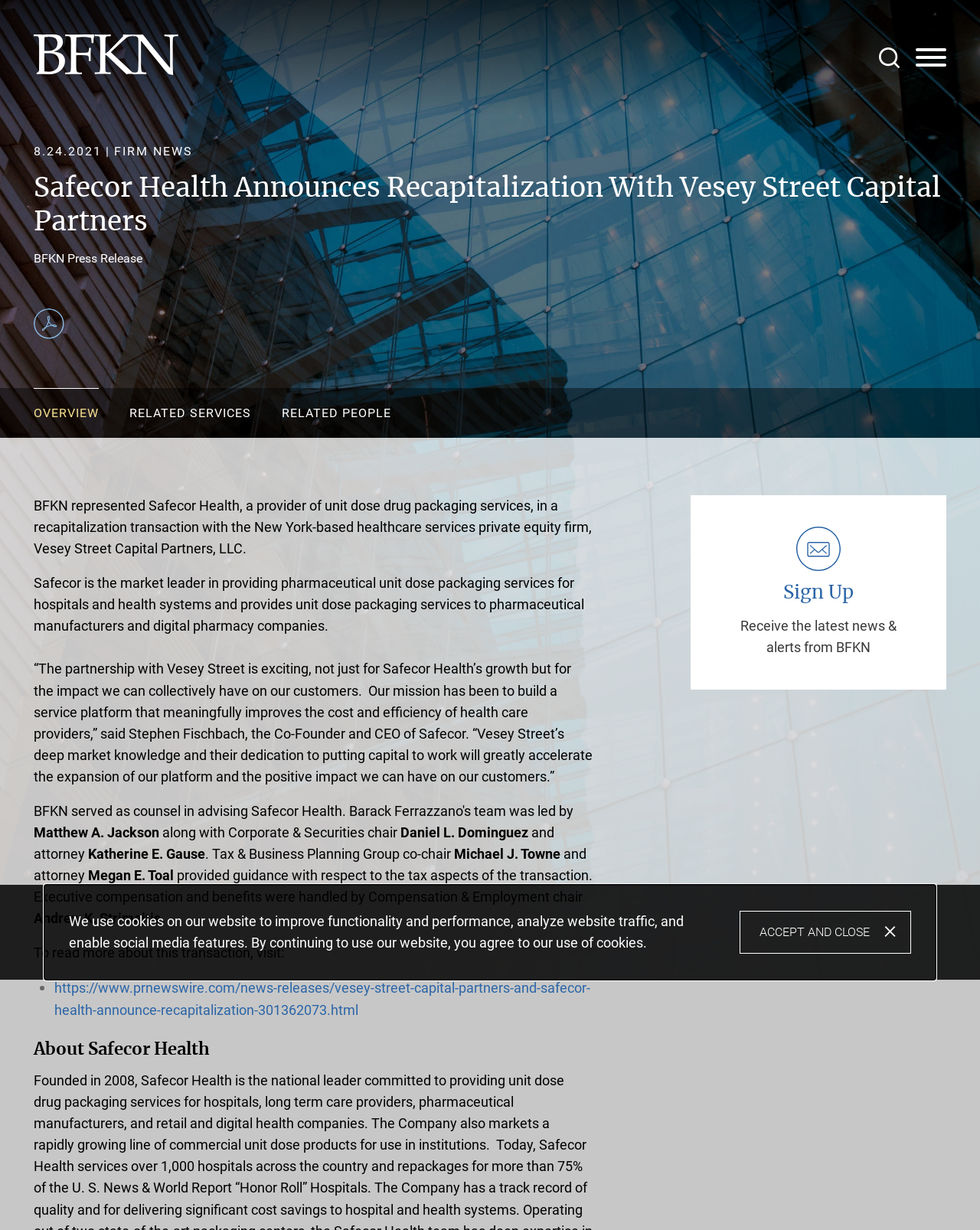Determine the bounding box coordinates for the area that should be clicked to carry out the following instruction: "click on 'say you’re sorry'".

None